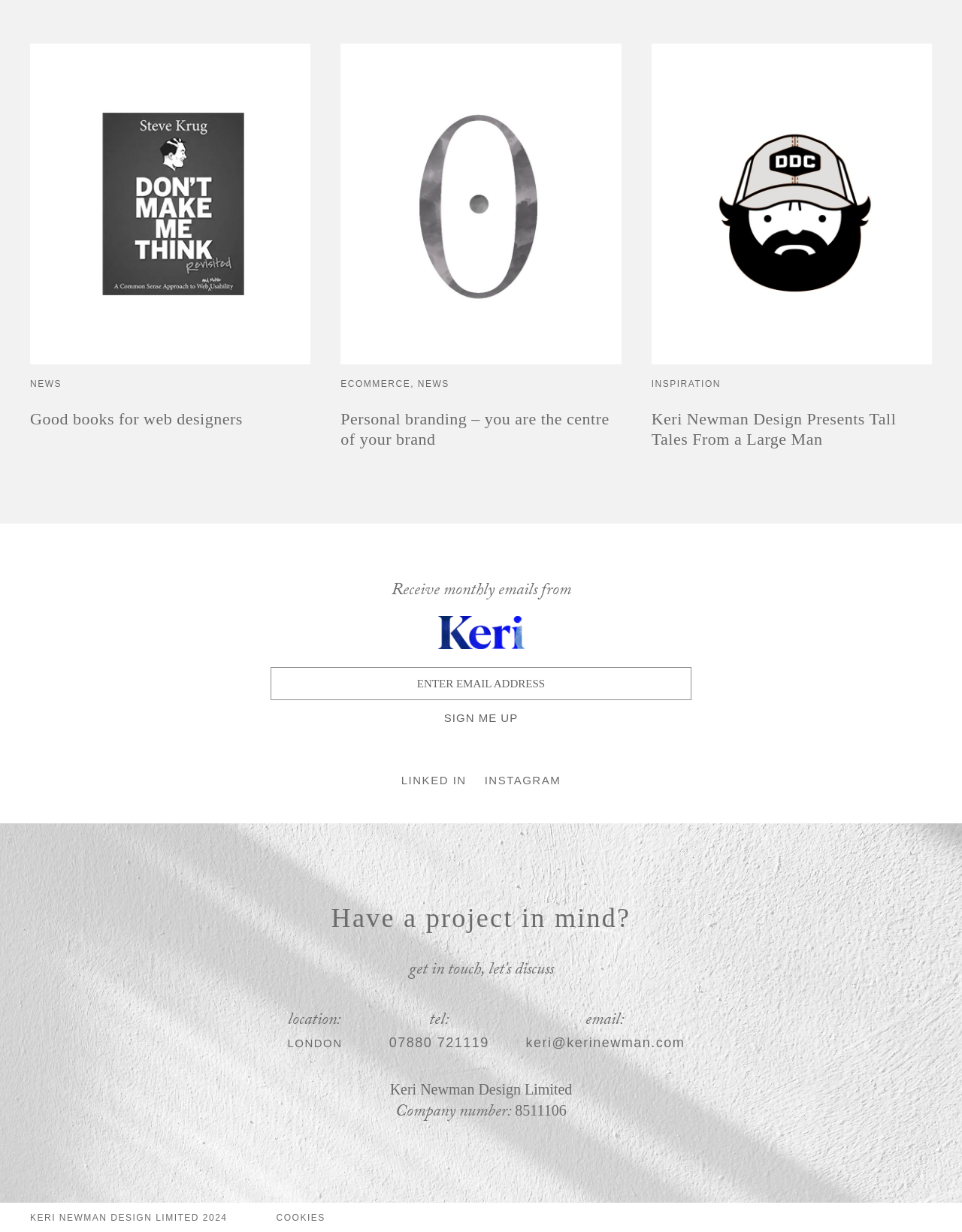Give a one-word or short phrase answer to the question: 
What is the category of the first news article?

NEWS